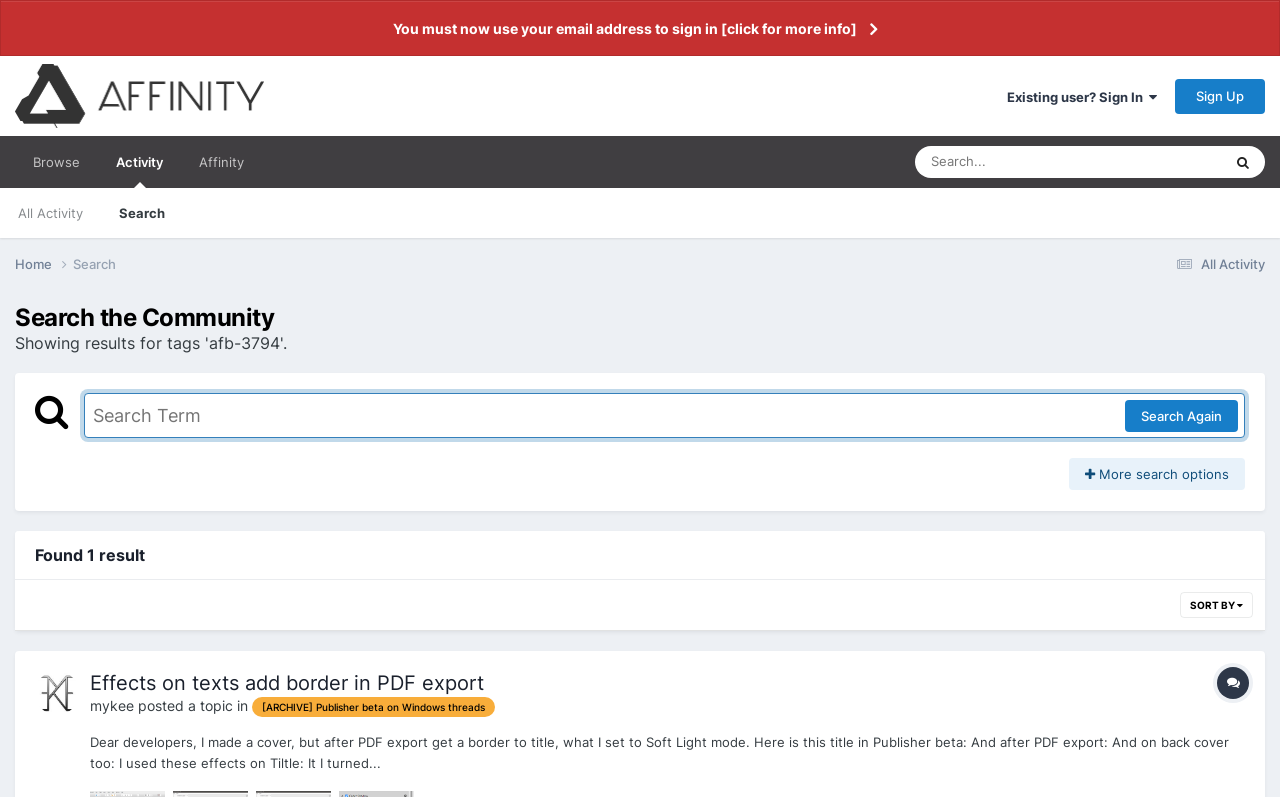Locate the bounding box coordinates of the segment that needs to be clicked to meet this instruction: "Search for a topic".

[0.715, 0.183, 0.871, 0.223]